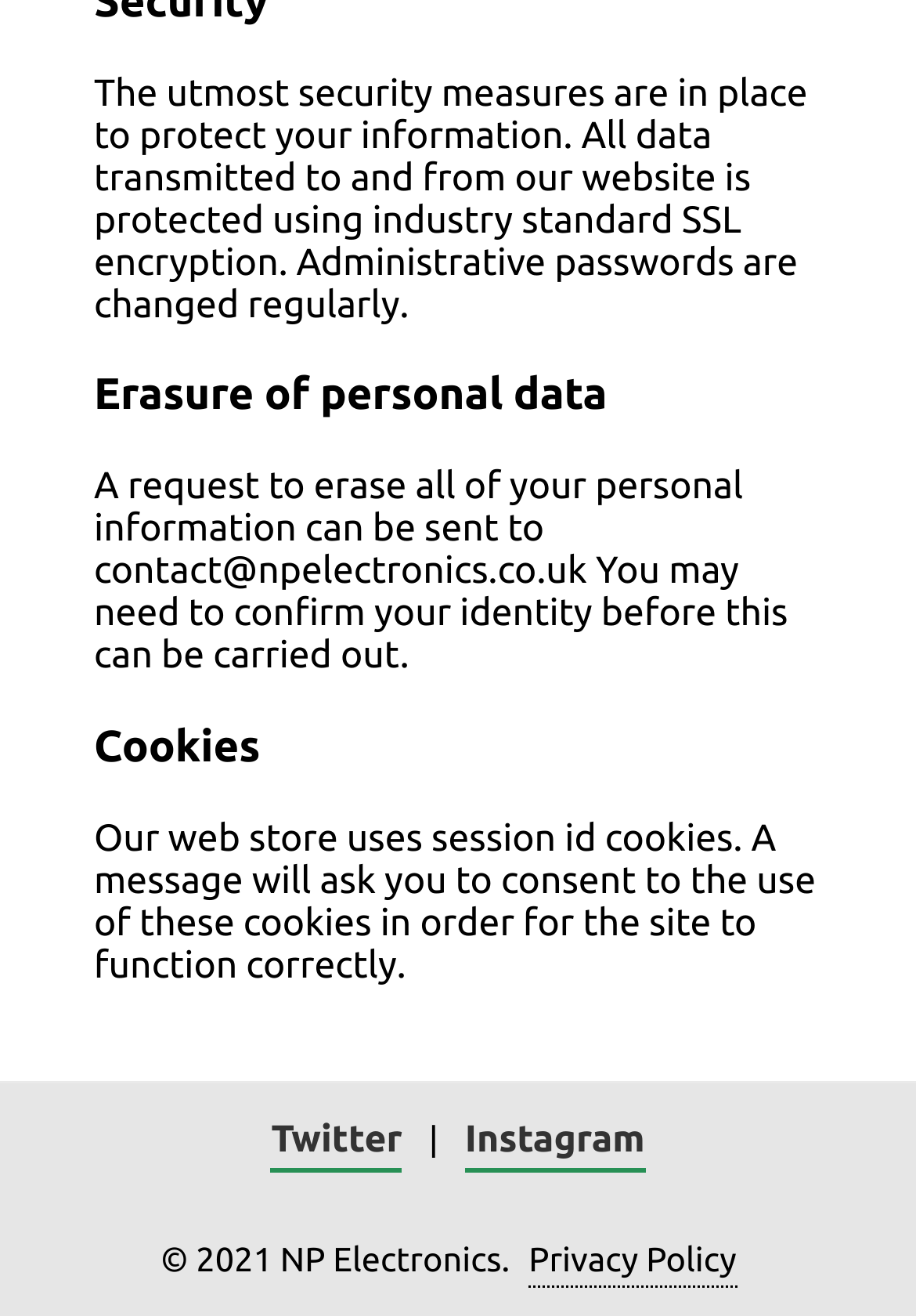Please predict the bounding box coordinates (top-left x, top-left y, bottom-right x, bottom-right y) for the UI element in the screenshot that fits the description: Twitter

[0.296, 0.85, 0.439, 0.891]